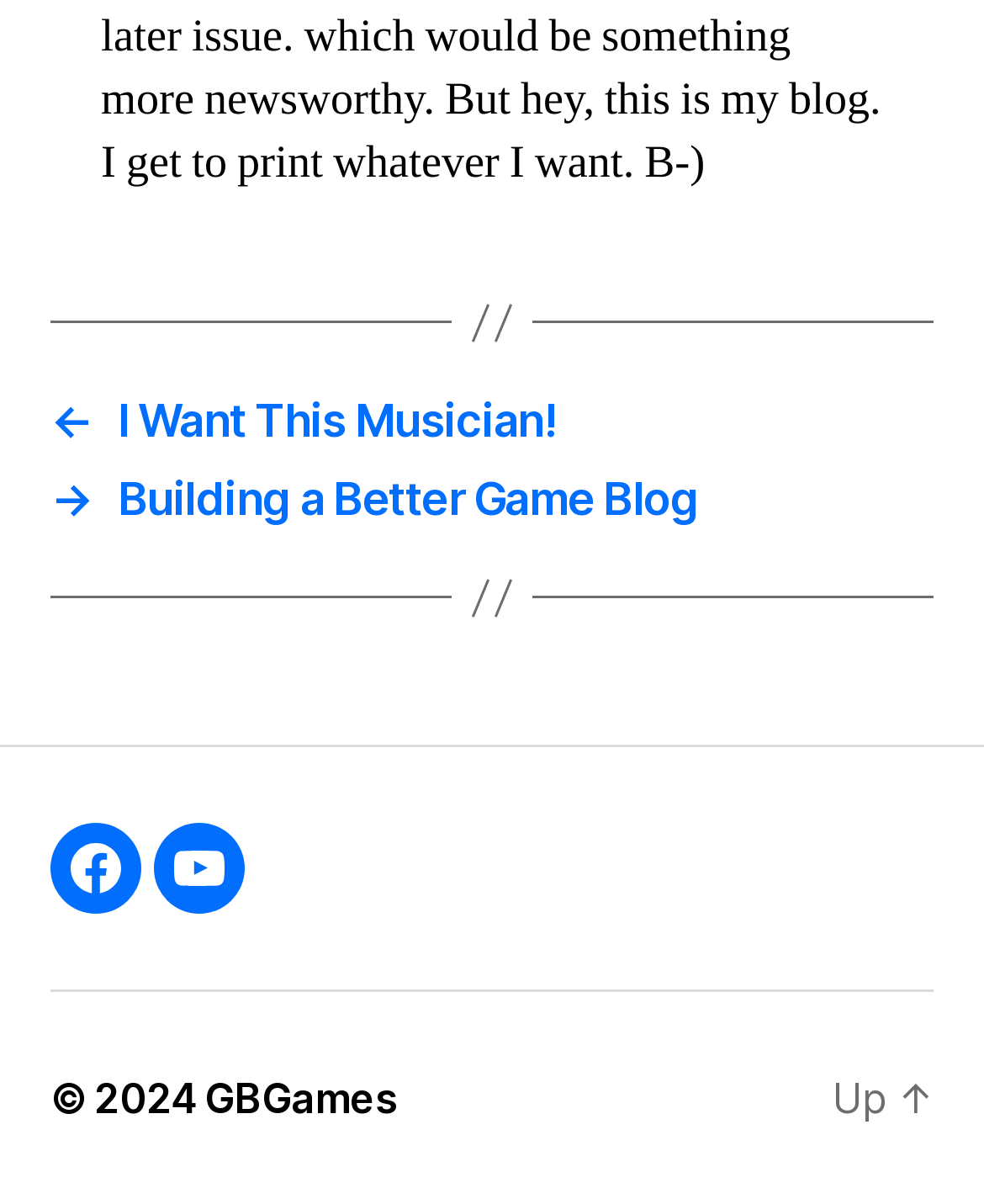Please locate the UI element described by "GBGames" and provide its bounding box coordinates.

[0.208, 0.891, 0.403, 0.933]